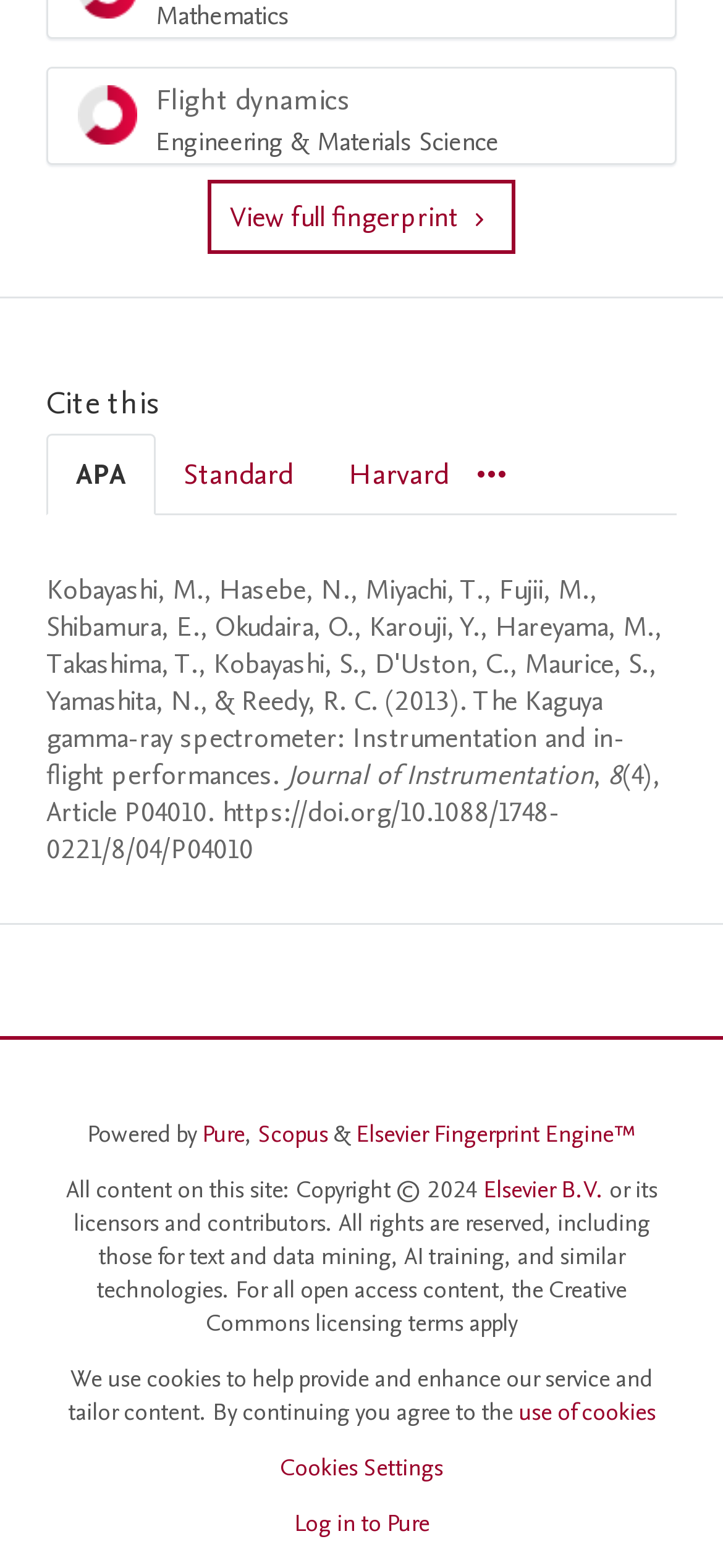Please determine the bounding box coordinates for the element that should be clicked to follow these instructions: "View full fingerprint".

[0.287, 0.114, 0.713, 0.162]